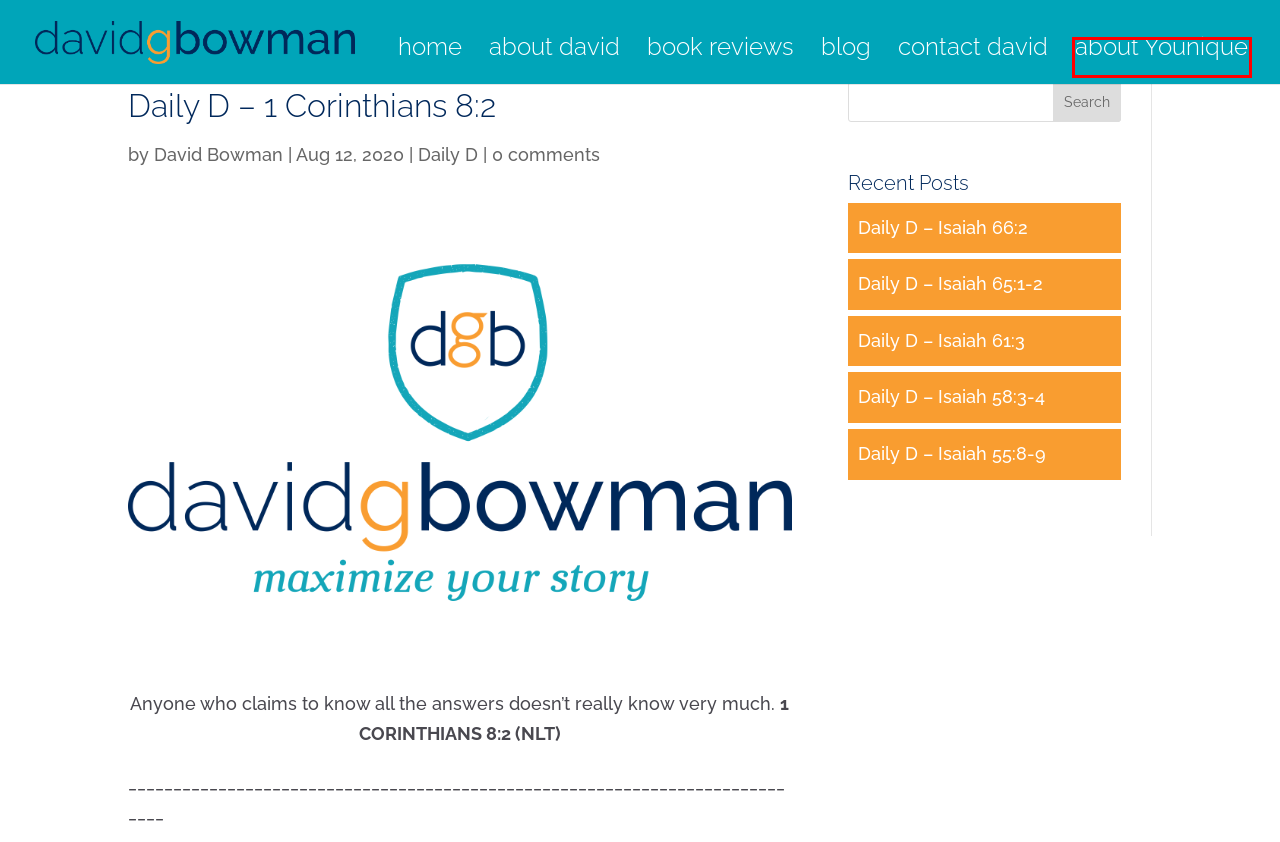After examining the screenshot of a webpage with a red bounding box, choose the most accurate webpage description that corresponds to the new page after clicking the element inside the red box. Here are the candidates:
A. » Daily D – Isaiah 61:3
B. » Book Reviews
C. » About Younique
D. » Blog
E. » Daily D – Isaiah 65:1-2
F. » Daily D – Isaiah 58:3-4
G. » Daily D
H. » David Bowman

C